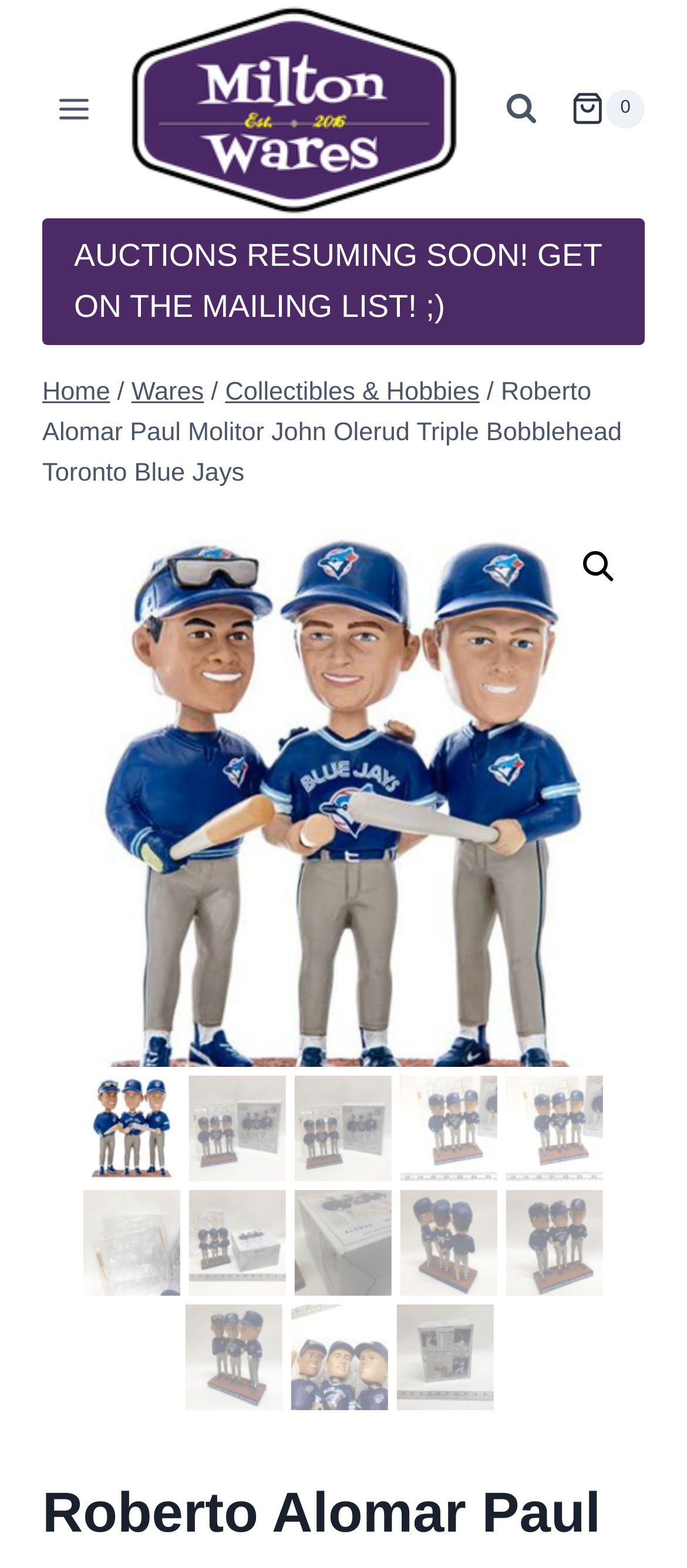Locate the bounding box coordinates of the area where you should click to accomplish the instruction: "Visit Milton Wares".

[0.181, 0.0, 0.674, 0.139]